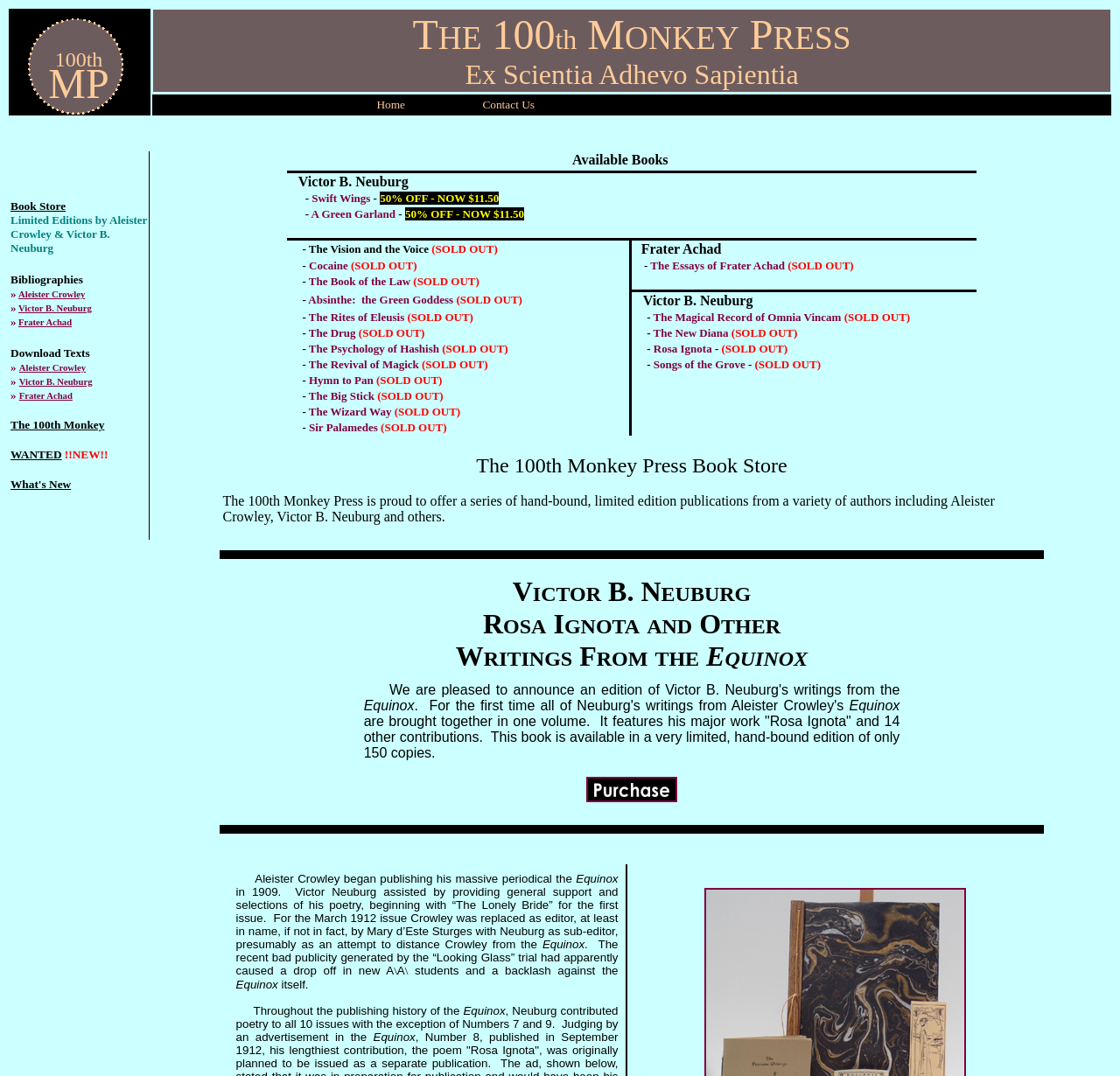Who is the author of 'Swift Wings'?
Based on the visual information, provide a detailed and comprehensive answer.

The author of 'Swift Wings' can be found in the table on the right side of the webpage, where it says '- Swift Wings - 50% OFF - NOW $11.50' and 'Victor B. Neuburg' is mentioned as the author.